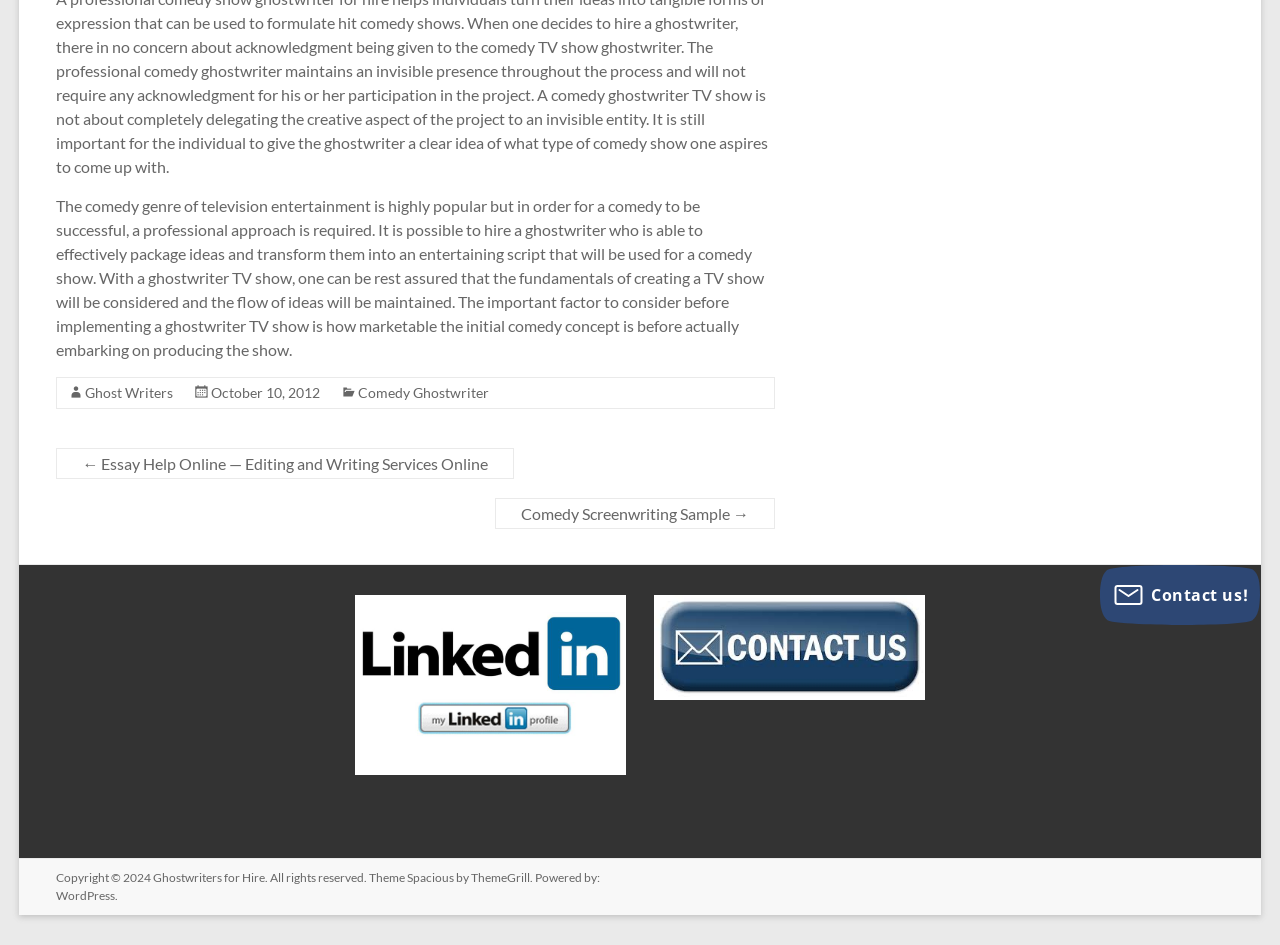From the given element description: "Ghostwriters for Hire", find the bounding box for the UI element. Provide the coordinates as four float numbers between 0 and 1, in the order [left, top, right, bottom].

[0.12, 0.921, 0.207, 0.937]